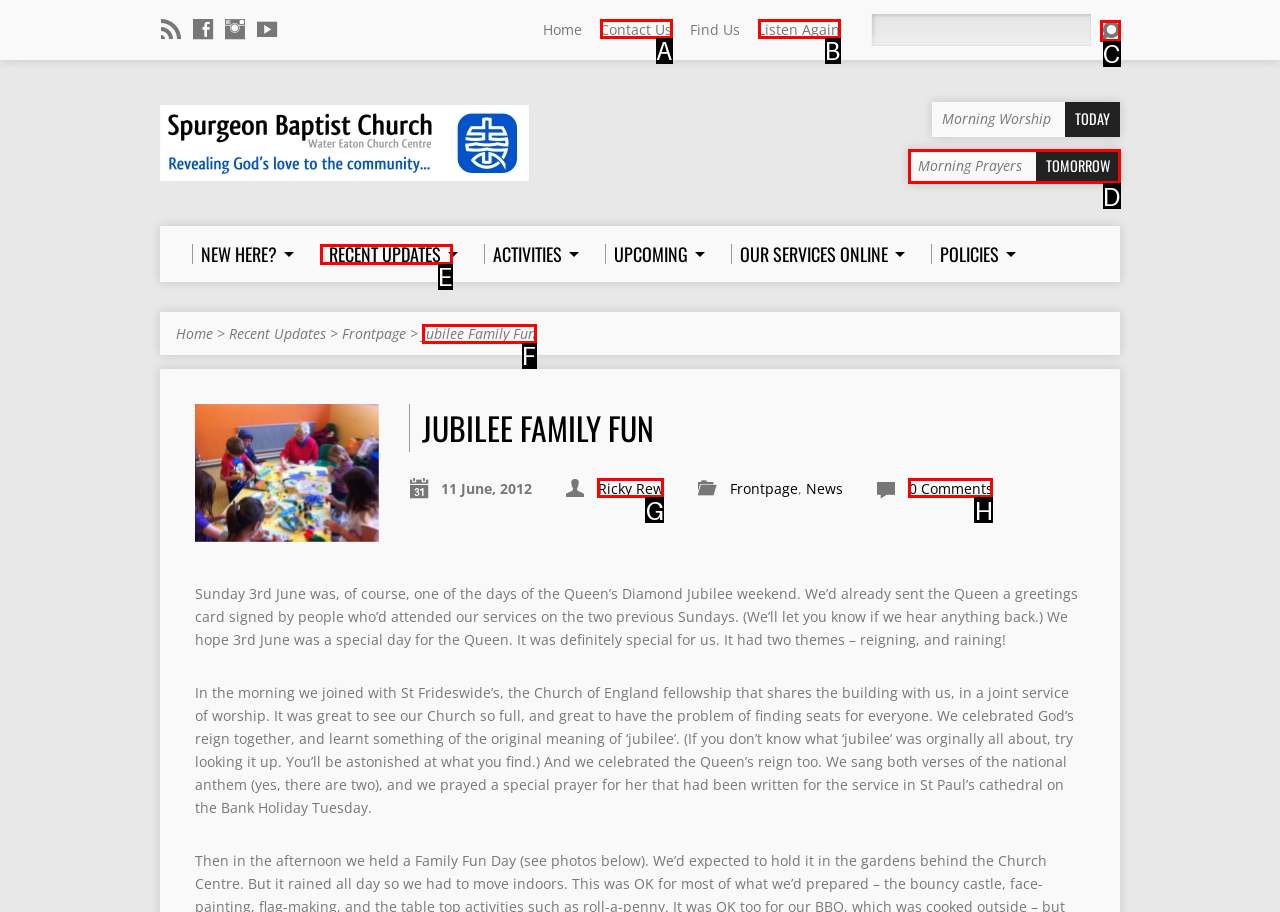Identify the correct option to click in order to complete this task: Read the article 'People Finally Embrace 64-bit Windows'
Answer with the letter of the chosen option directly.

None